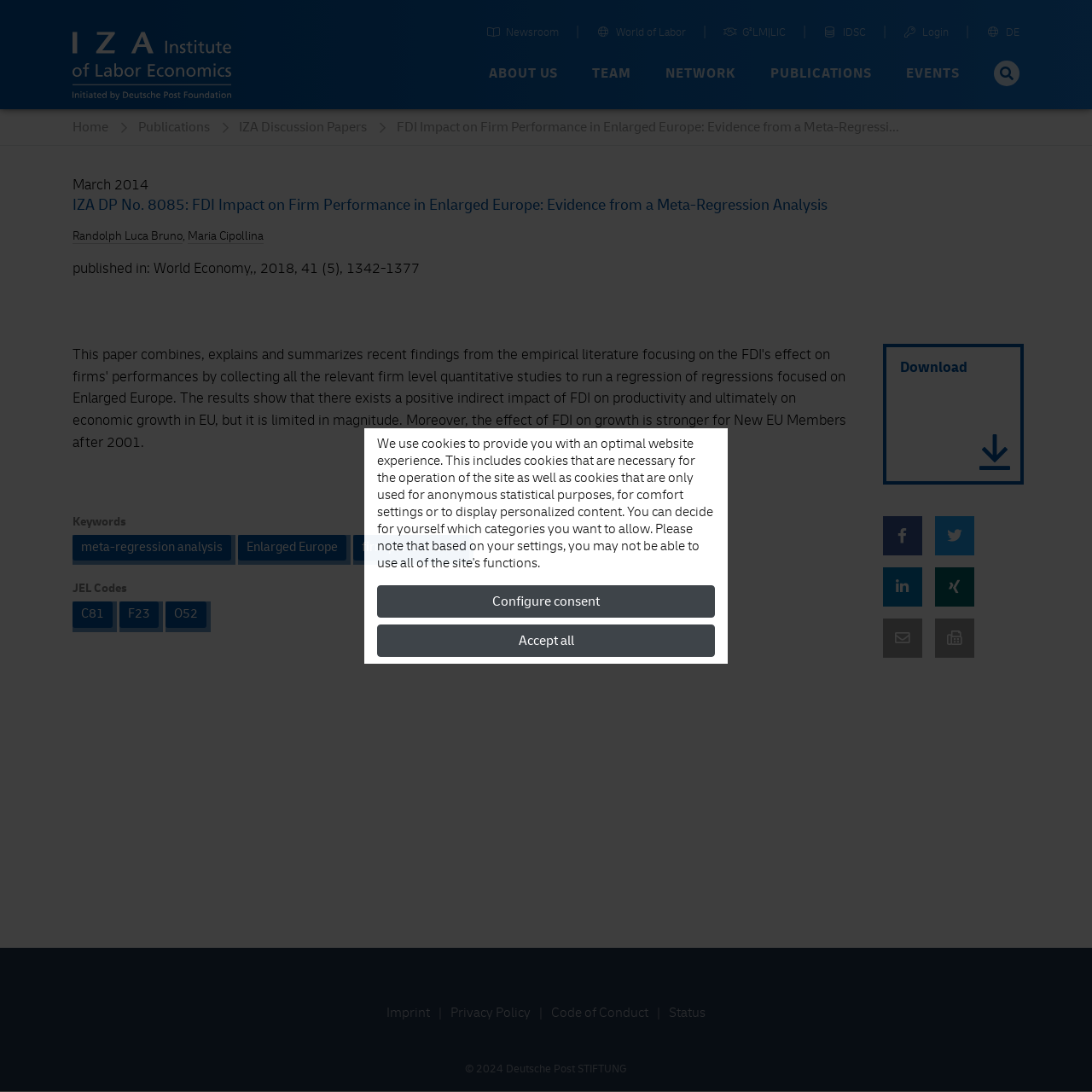Determine the bounding box coordinates of the section to be clicked to follow the instruction: "Download the paper". The coordinates should be given as four float numbers between 0 and 1, formatted as [left, top, right, bottom].

[0.809, 0.315, 0.937, 0.444]